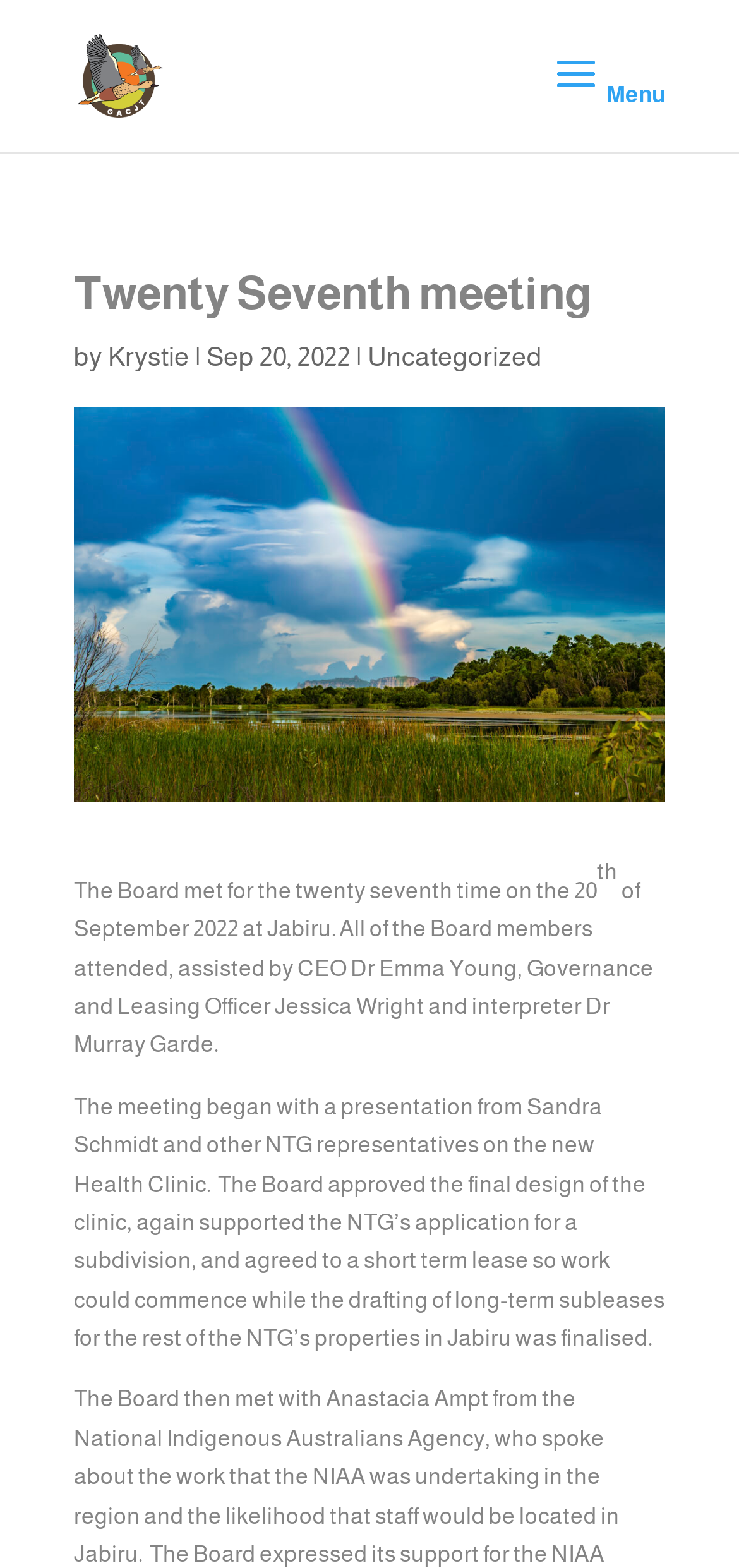Answer the question using only one word or a concise phrase: What was presented by Sandra Schmidt and NTG representatives?

The new Health Clinic